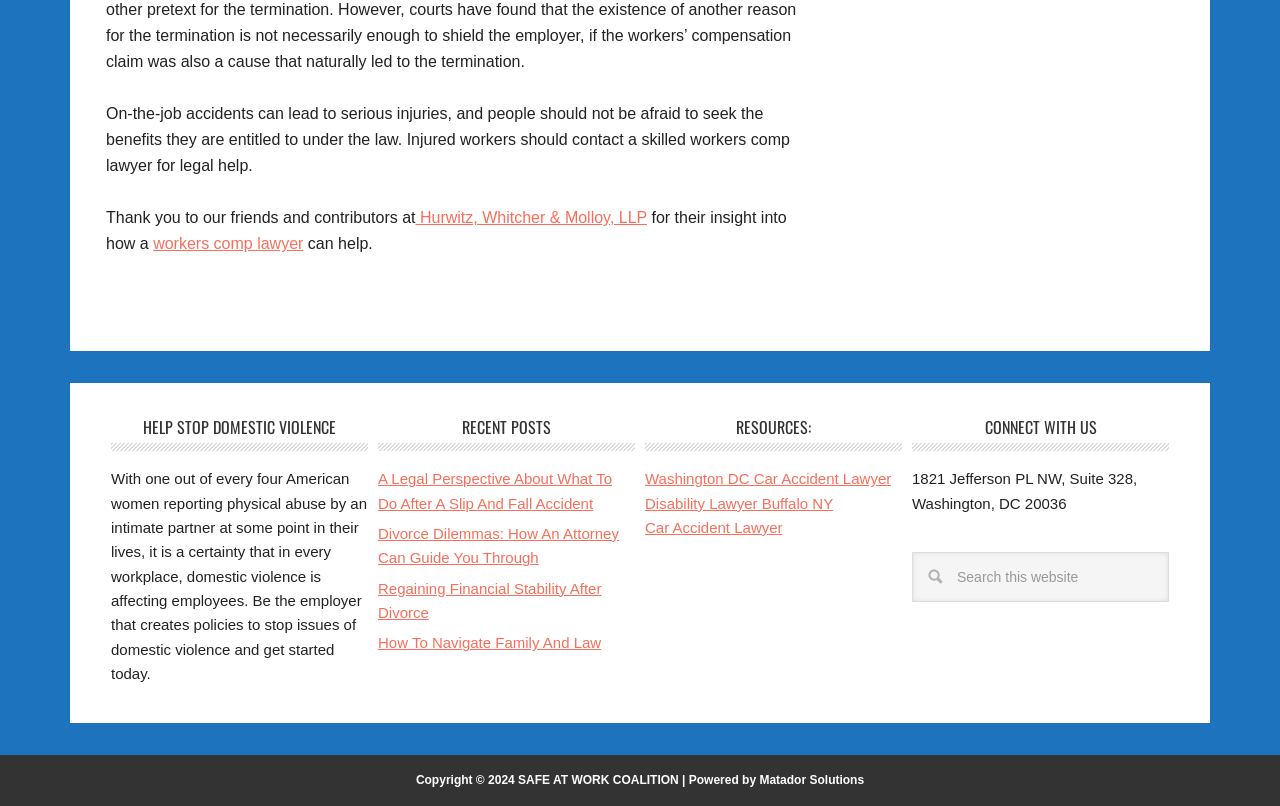Please find the bounding box coordinates of the element that must be clicked to perform the given instruction: "View Terms & Conditions". The coordinates should be four float numbers from 0 to 1, i.e., [left, top, right, bottom].

None